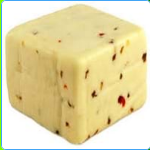Give a concise answer of one word or phrase to the question: 
Are there any flecks on the Monterey Cheese?

Yes, red flecks